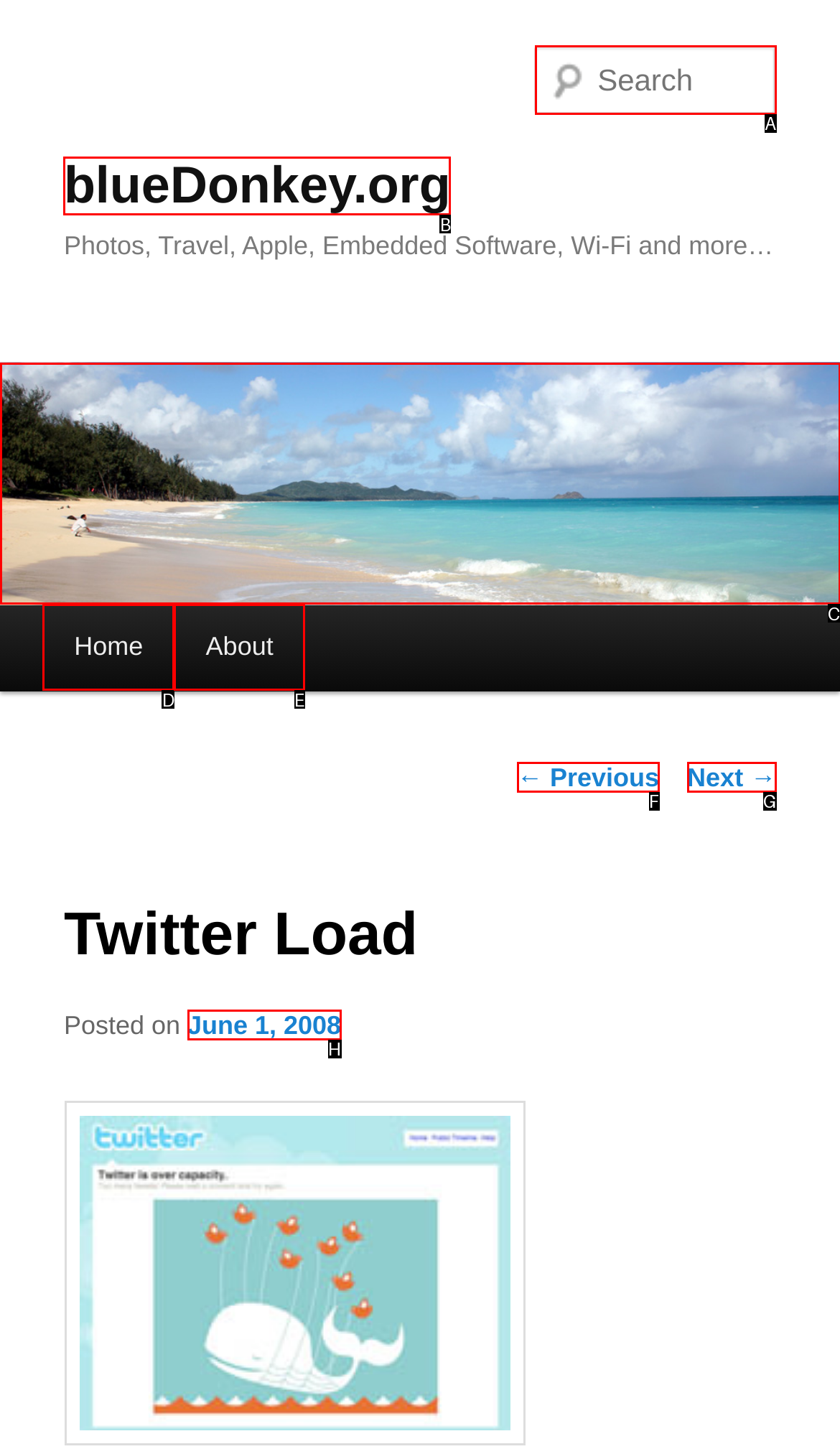Identify the bounding box that corresponds to: ← Previous
Respond with the letter of the correct option from the provided choices.

F